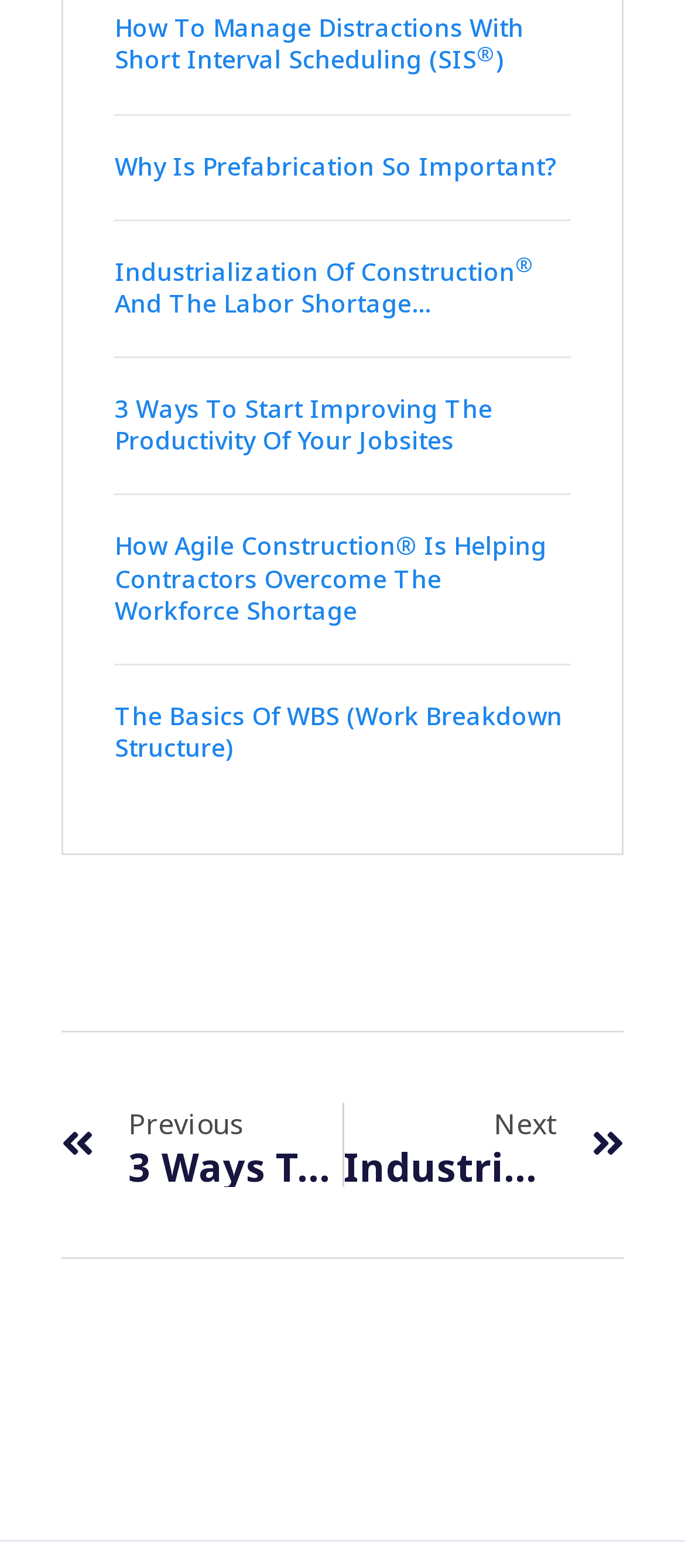Locate the bounding box coordinates of the element I should click to achieve the following instruction: "learn about the importance of prefabrication".

[0.167, 0.096, 0.833, 0.116]